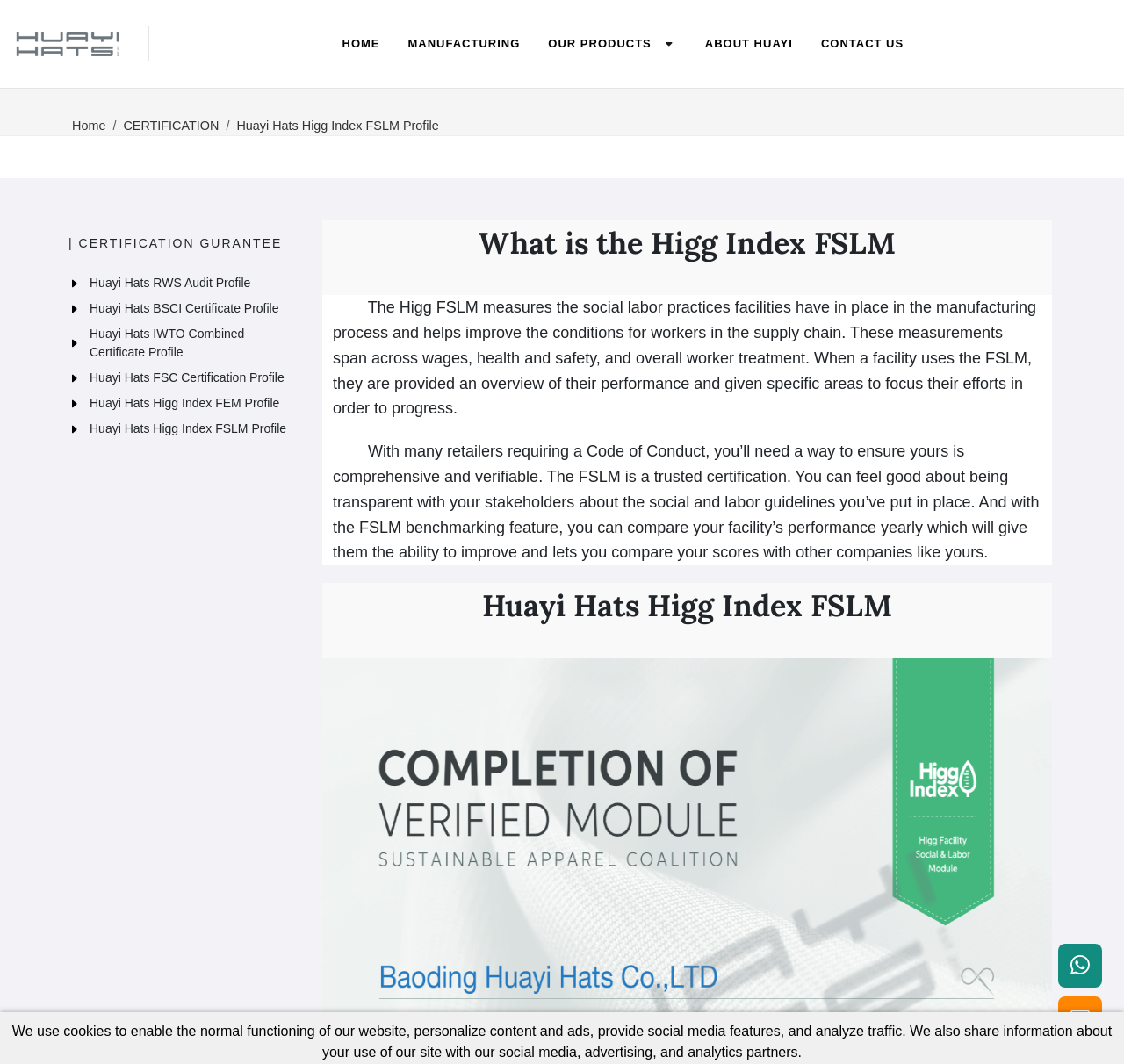Using floating point numbers between 0 and 1, provide the bounding box coordinates in the format (top-left x, top-left y, bottom-right x, bottom-right y). Locate the UI element described here: Huayi Hats FSC Certification Profile

[0.07, 0.347, 0.256, 0.364]